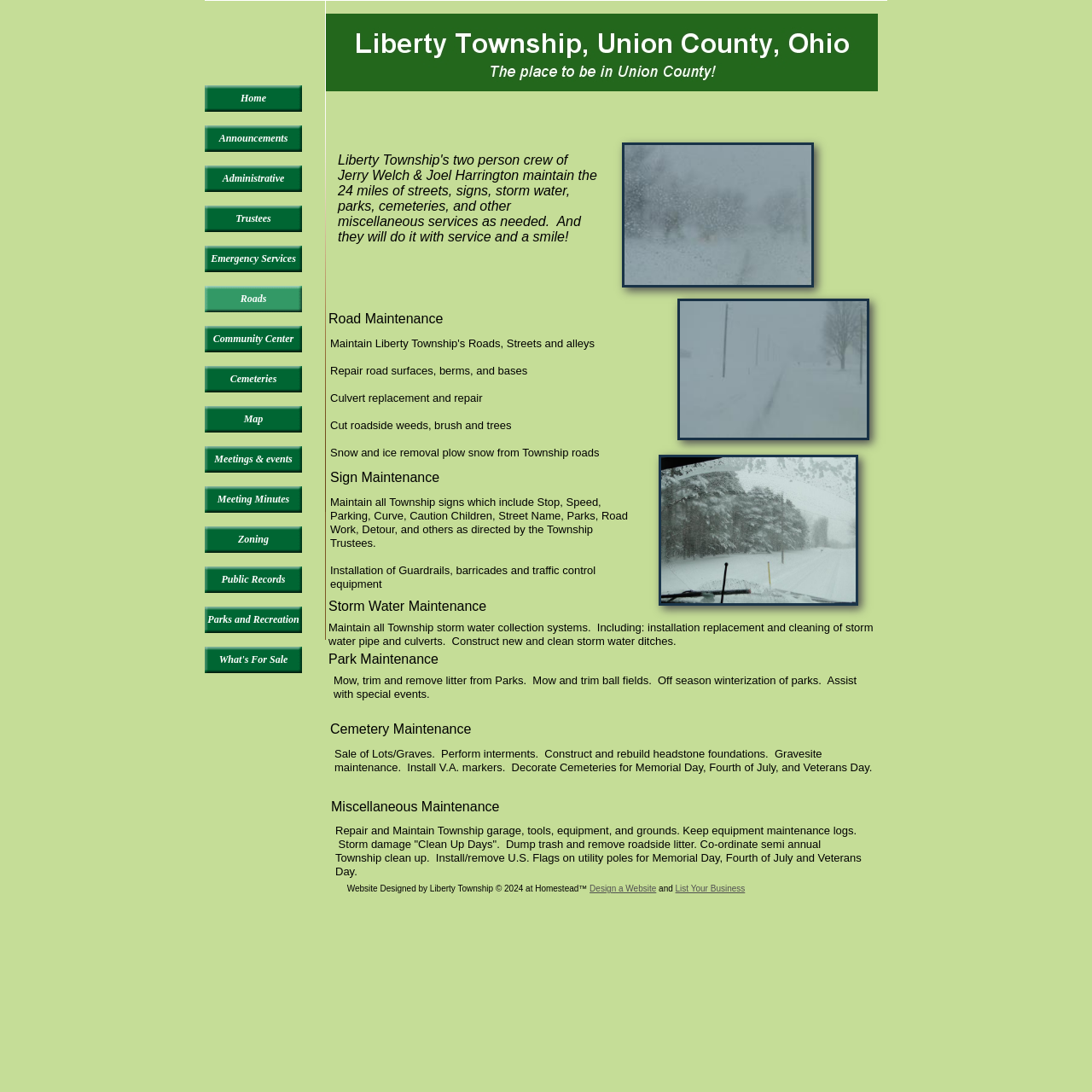Provide a short, one-word or phrase answer to the question below:
What is the first link in the table?

Home